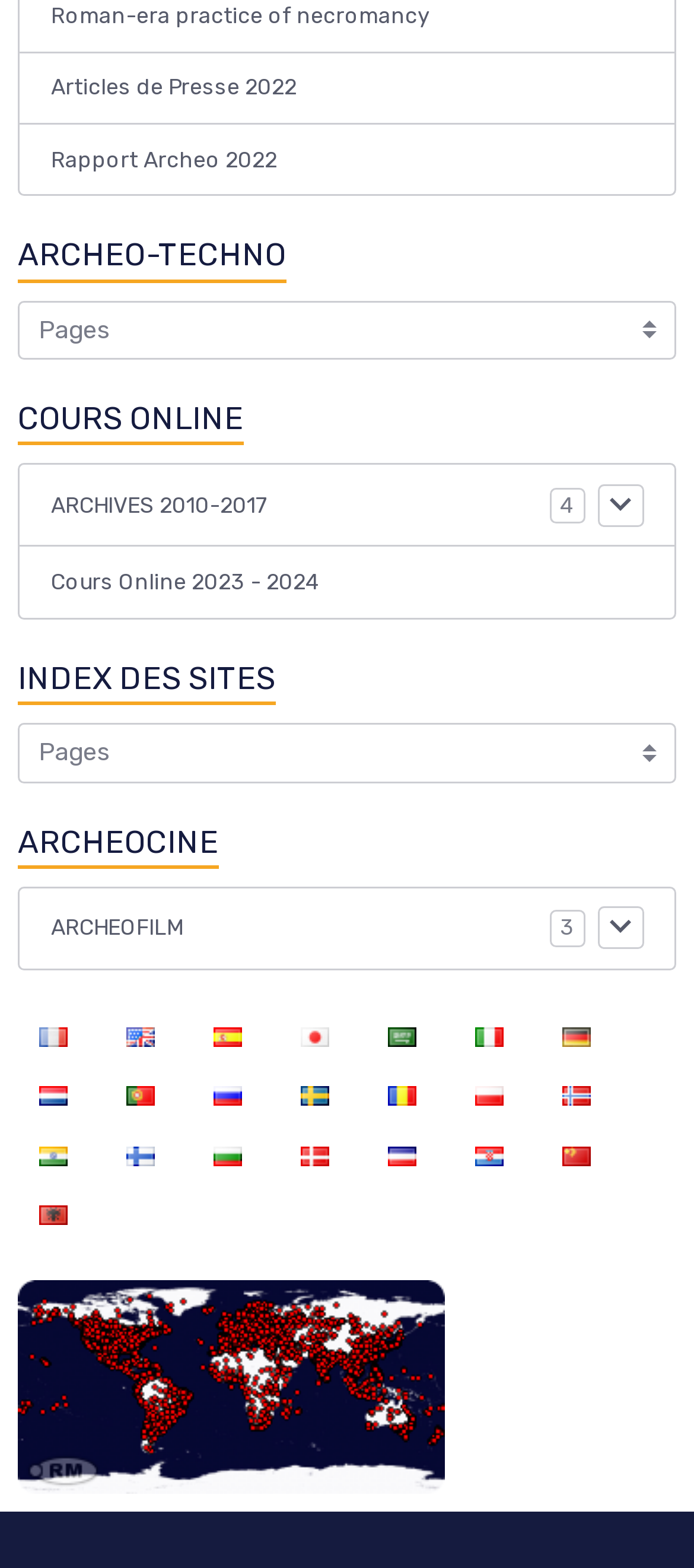Please specify the bounding box coordinates of the region to click in order to perform the following instruction: "View COURS ONLINE".

[0.026, 0.252, 0.974, 0.284]